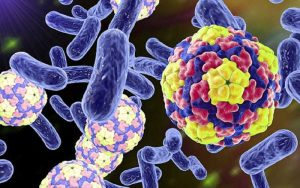What is the significance of the microorganisms in the image?
Look at the screenshot and respond with one word or a short phrase.

Impact human health